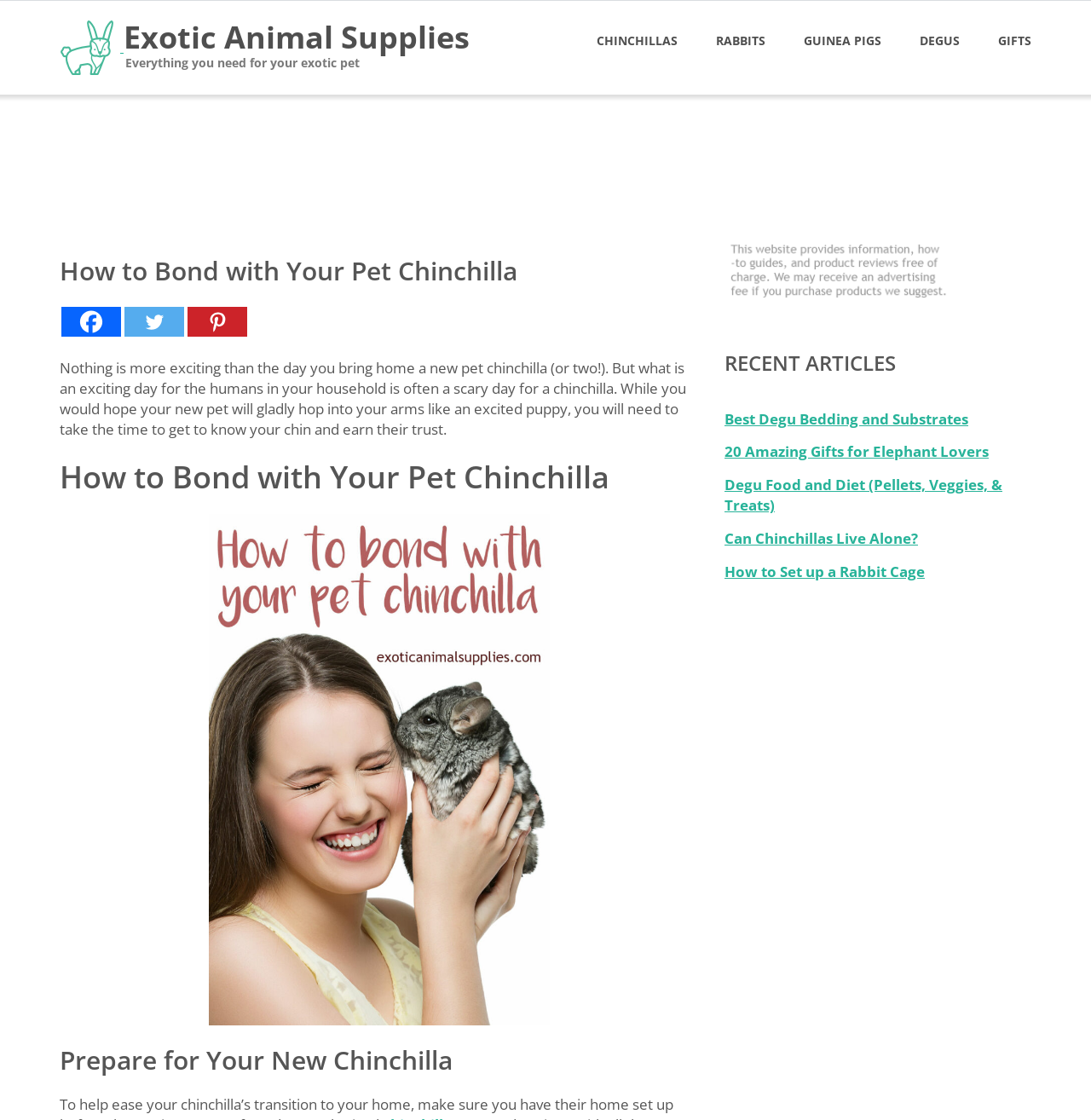Show the bounding box coordinates for the HTML element described as: "aria-label="Twitter" title="Twitter"".

[0.114, 0.274, 0.169, 0.3]